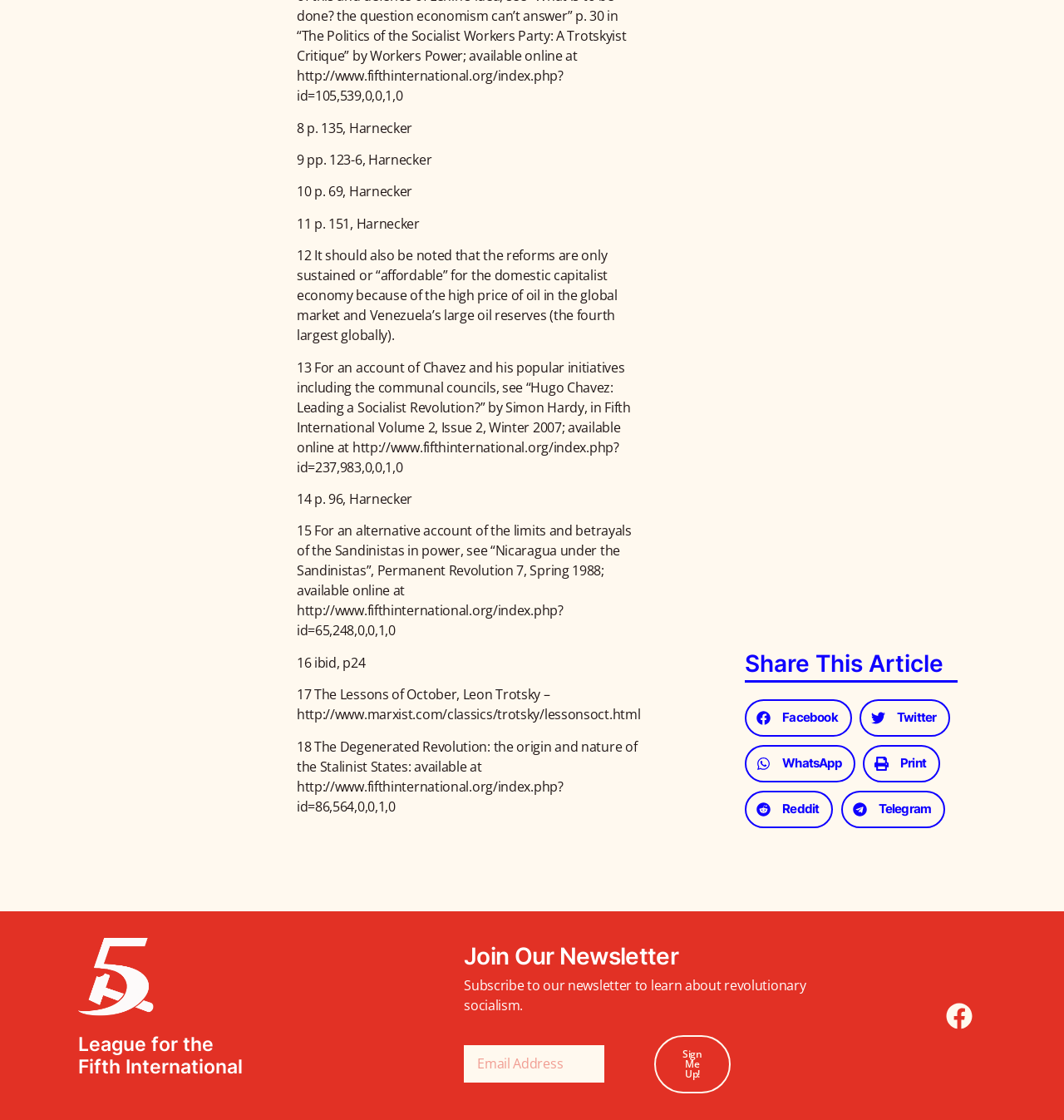Please specify the coordinates of the bounding box for the element that should be clicked to carry out this instruction: "Share this article on Facebook". The coordinates must be four float numbers between 0 and 1, formatted as [left, top, right, bottom].

[0.7, 0.624, 0.801, 0.658]